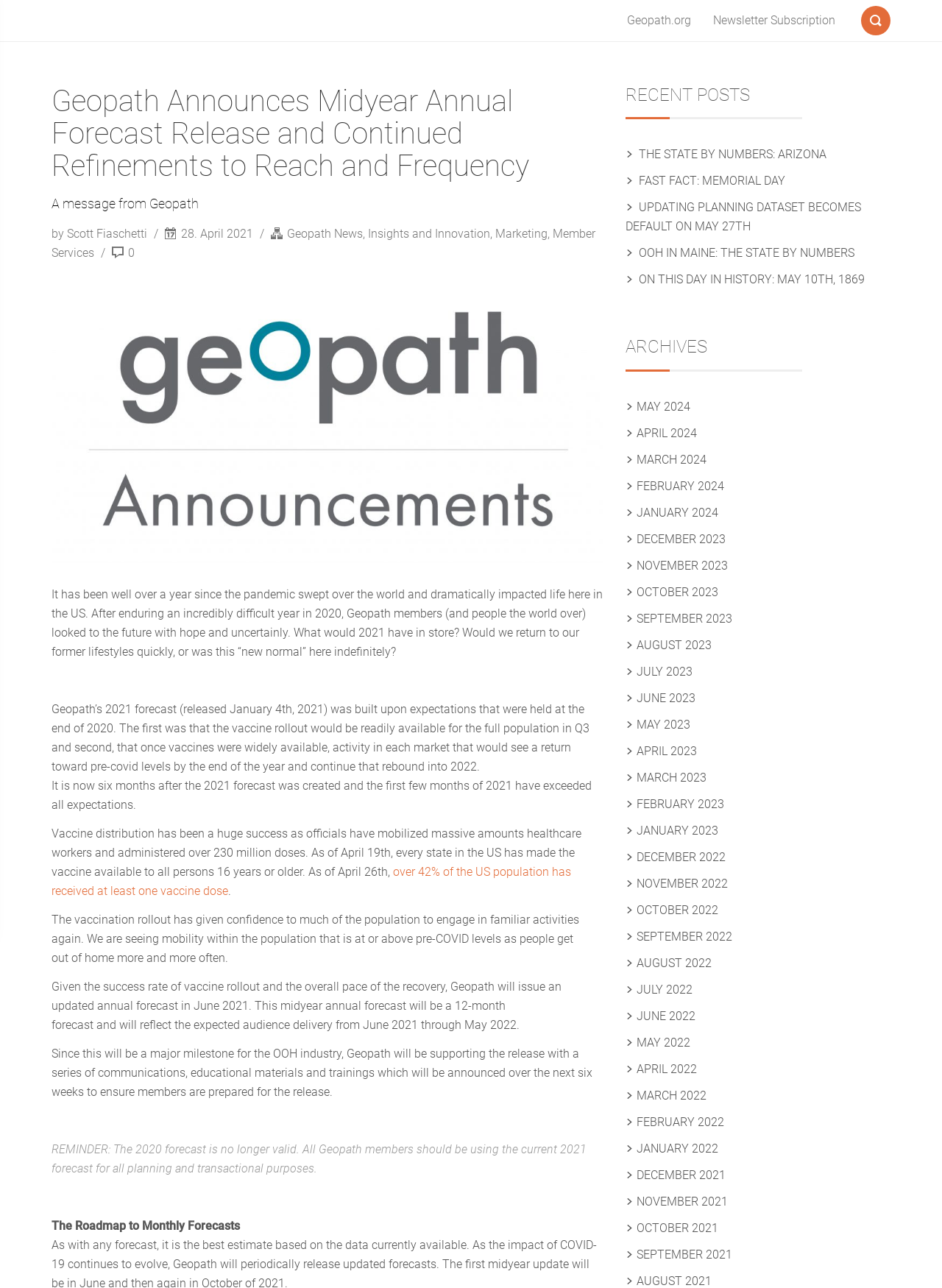Identify the bounding box coordinates necessary to click and complete the given instruction: "Search".

[0.914, 0.0, 0.945, 0.027]